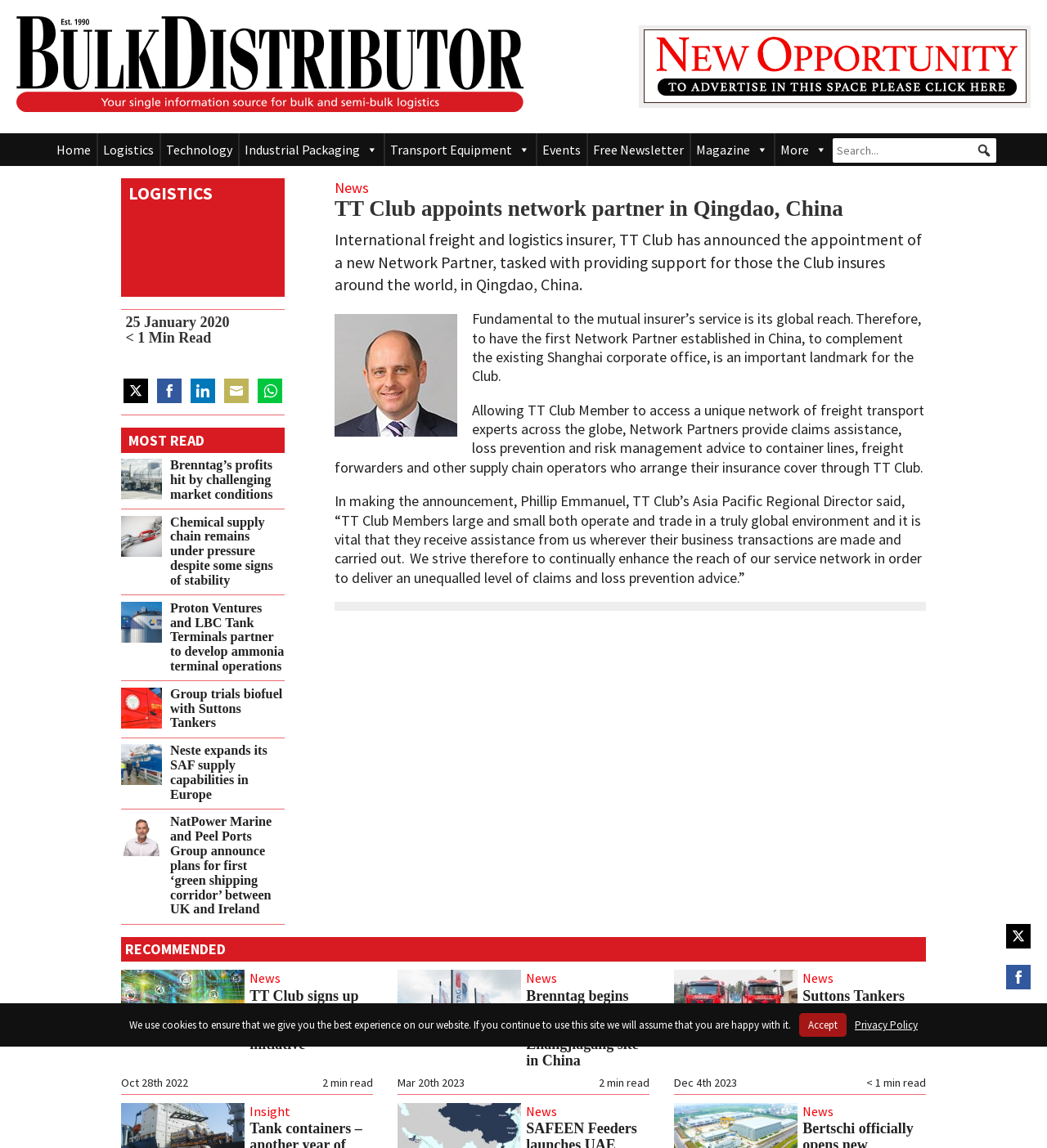Please identify the bounding box coordinates of the area that needs to be clicked to follow this instruction: "Search for something".

[0.795, 0.121, 0.952, 0.142]